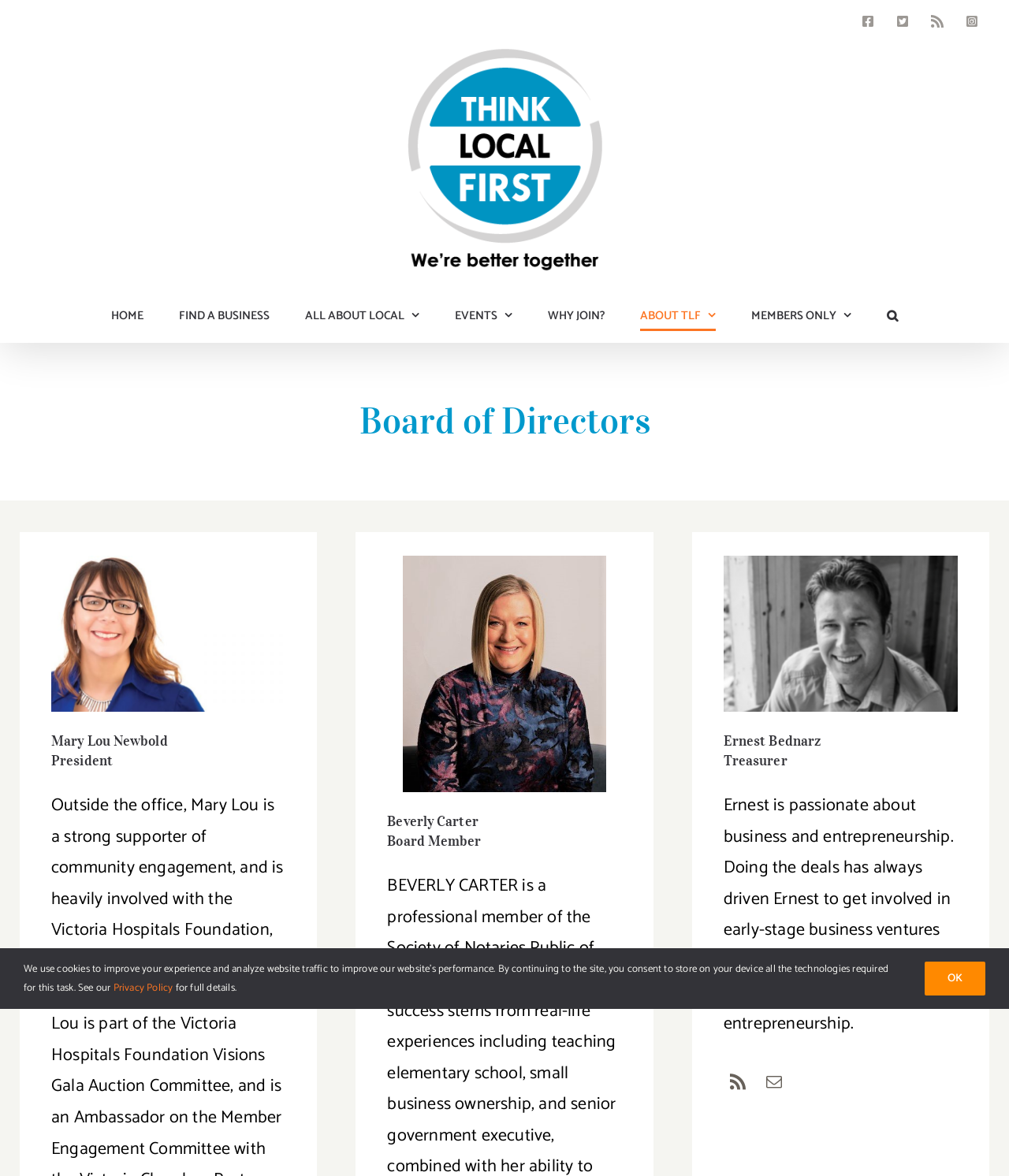Please identify the bounding box coordinates of where to click in order to follow the instruction: "Print the discourse as a PDF".

None